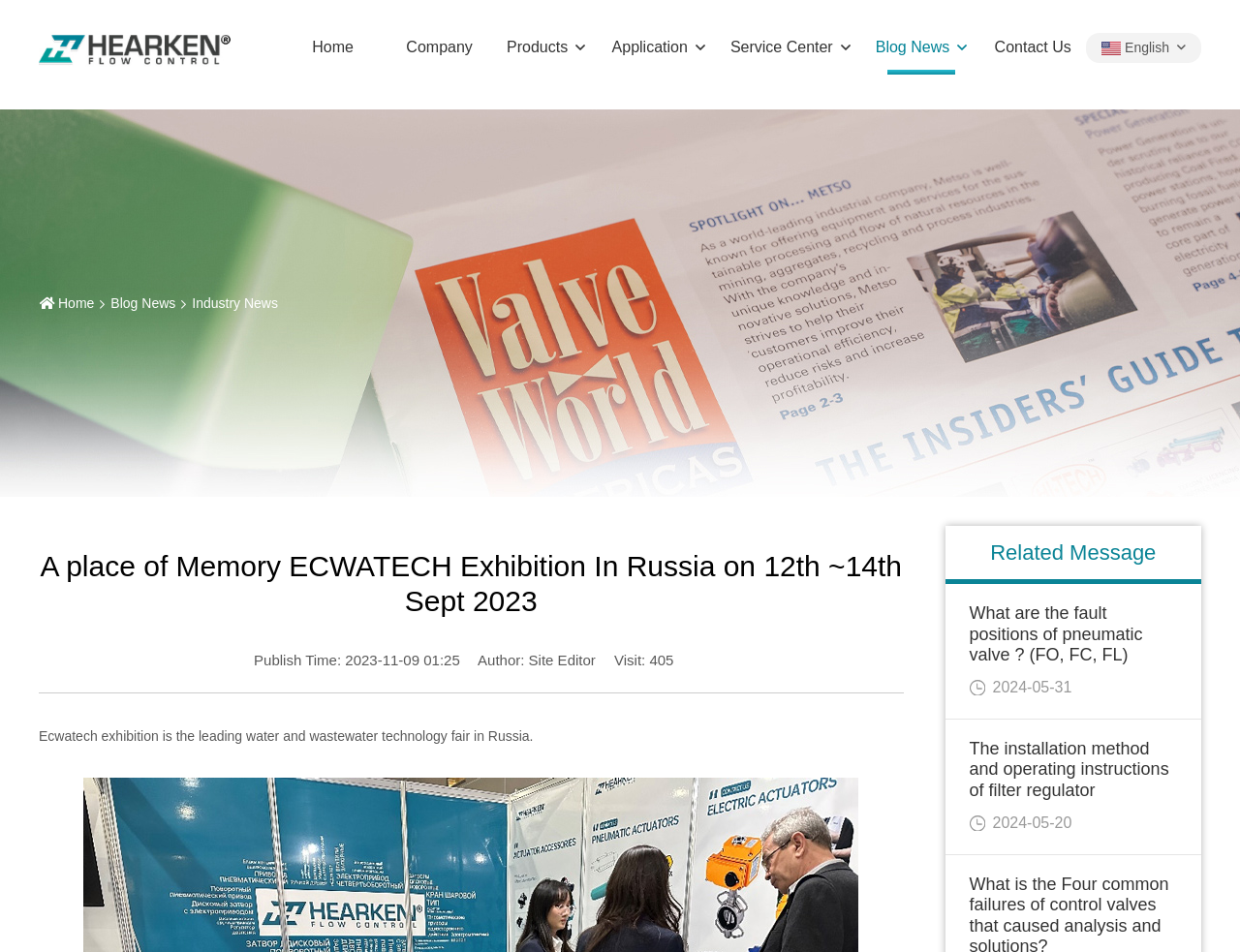Determine the bounding box coordinates of the clickable element to achieve the following action: 'Follow on LinkedIn'. Provide the coordinates as four float values between 0 and 1, formatted as [left, top, right, bottom].

None